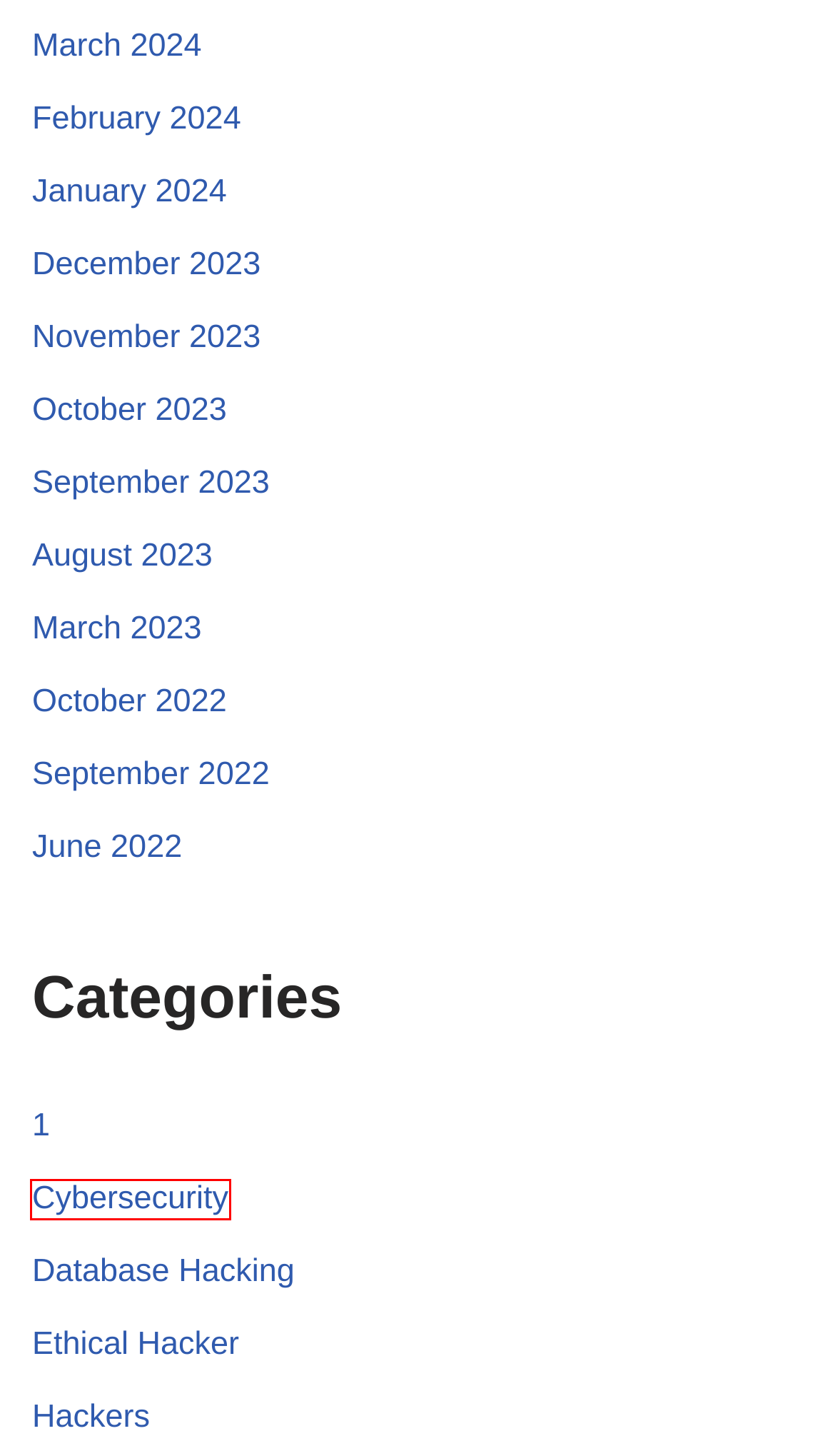Given a webpage screenshot with a red bounding box around a particular element, identify the best description of the new webpage that will appear after clicking on the element inside the red bounding box. Here are the candidates:
A. How to Report a Hacker Email Address & Enhance Your Security - Hackers for Hire
B. Understanding the Risks: How To Hack Into Accounts Consequences - Hackers for Hire
C. 1 - Hackers for Hire
D. Cybersecurity - Hackers for Hire
E. Phone Spying - Hackers for Hire
F. Technology - Hackers for Hire
G. Ethical Hacker - Hackers for Hire
H. Hire a Hacker - Hackers for Hire

D